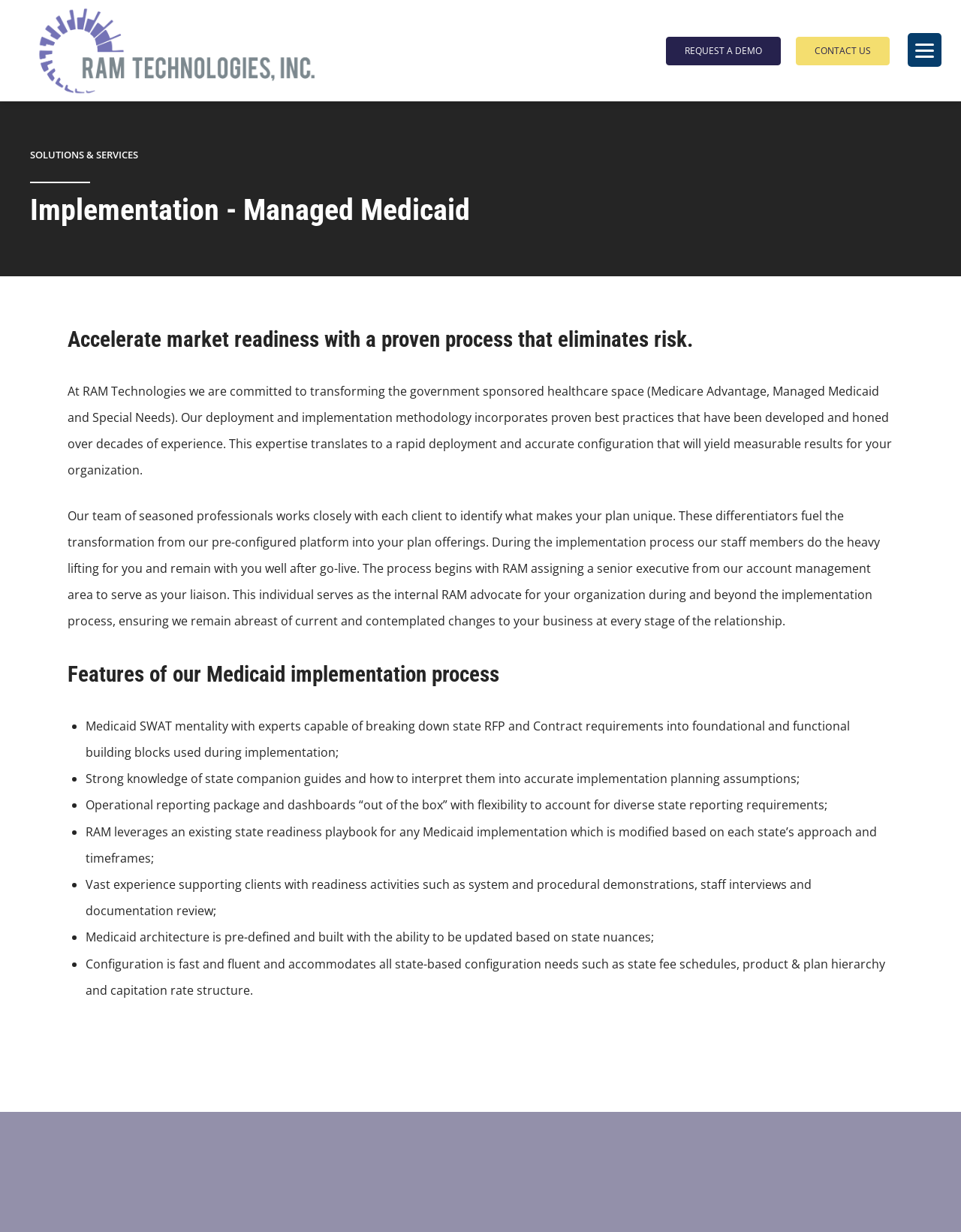Based on the provided description, "parent_node: REQUEST A DEMO aria-label="Menu"", find the bounding box of the corresponding UI element in the screenshot.

[0.945, 0.027, 0.98, 0.054]